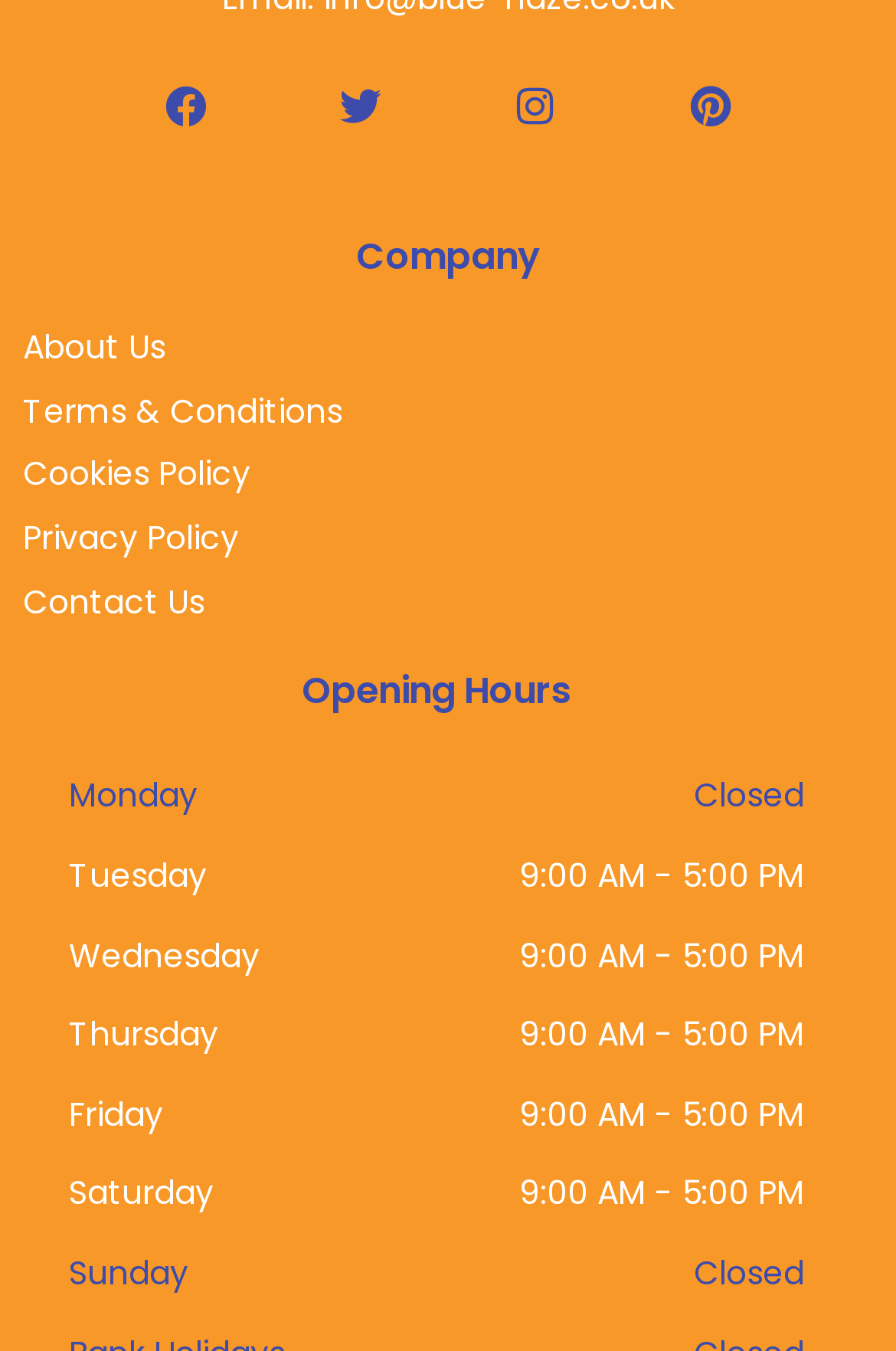Please identify the bounding box coordinates of the area I need to click to accomplish the following instruction: "Click the menu button".

None